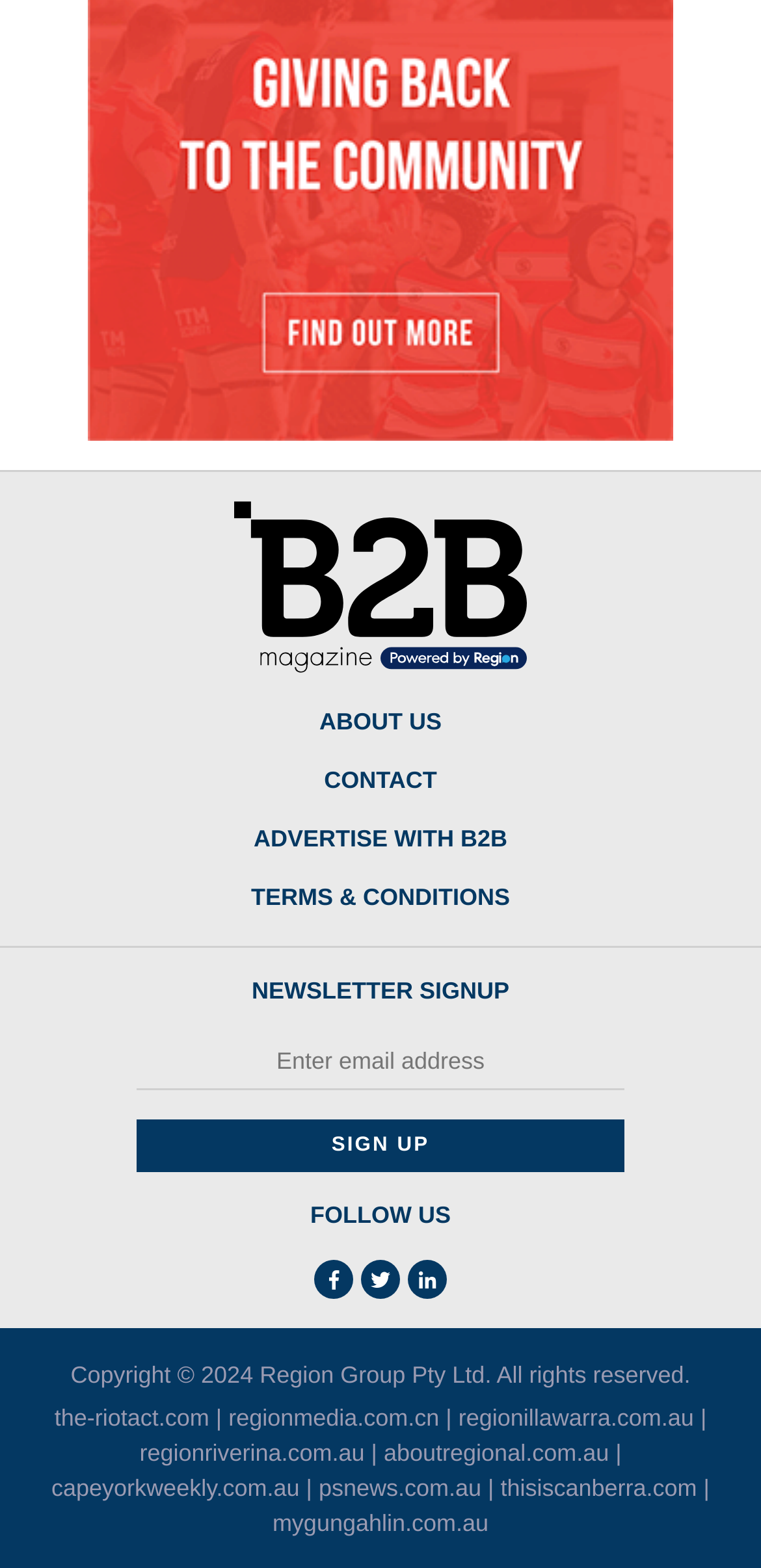Give a short answer using one word or phrase for the question:
How many headings are available on the webpage?

2